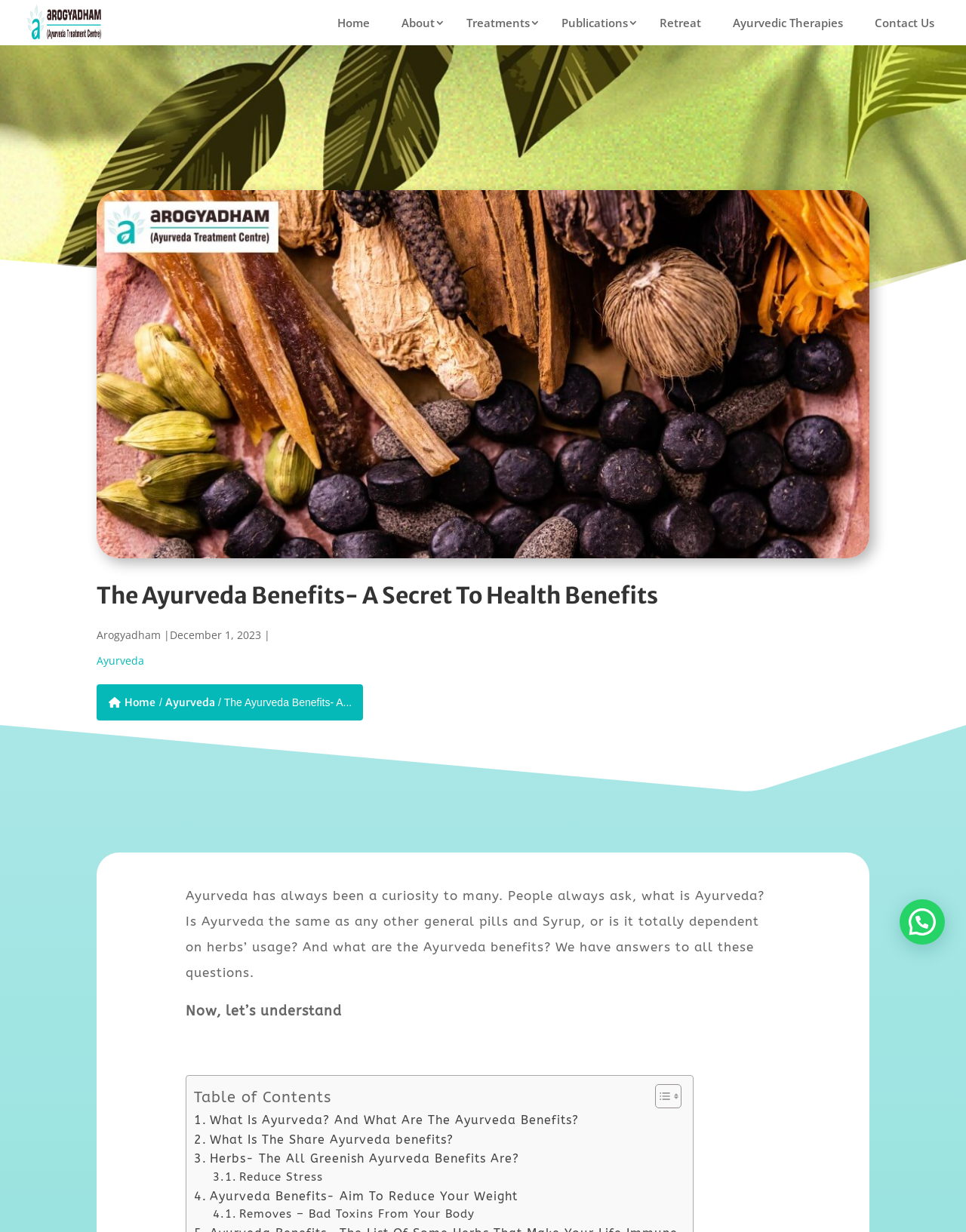For the element described, predict the bounding box coordinates as (top-left x, top-left y, bottom-right x, bottom-right y). All values should be between 0 and 1. Element description: Reduce Stress

[0.22, 0.949, 0.334, 0.963]